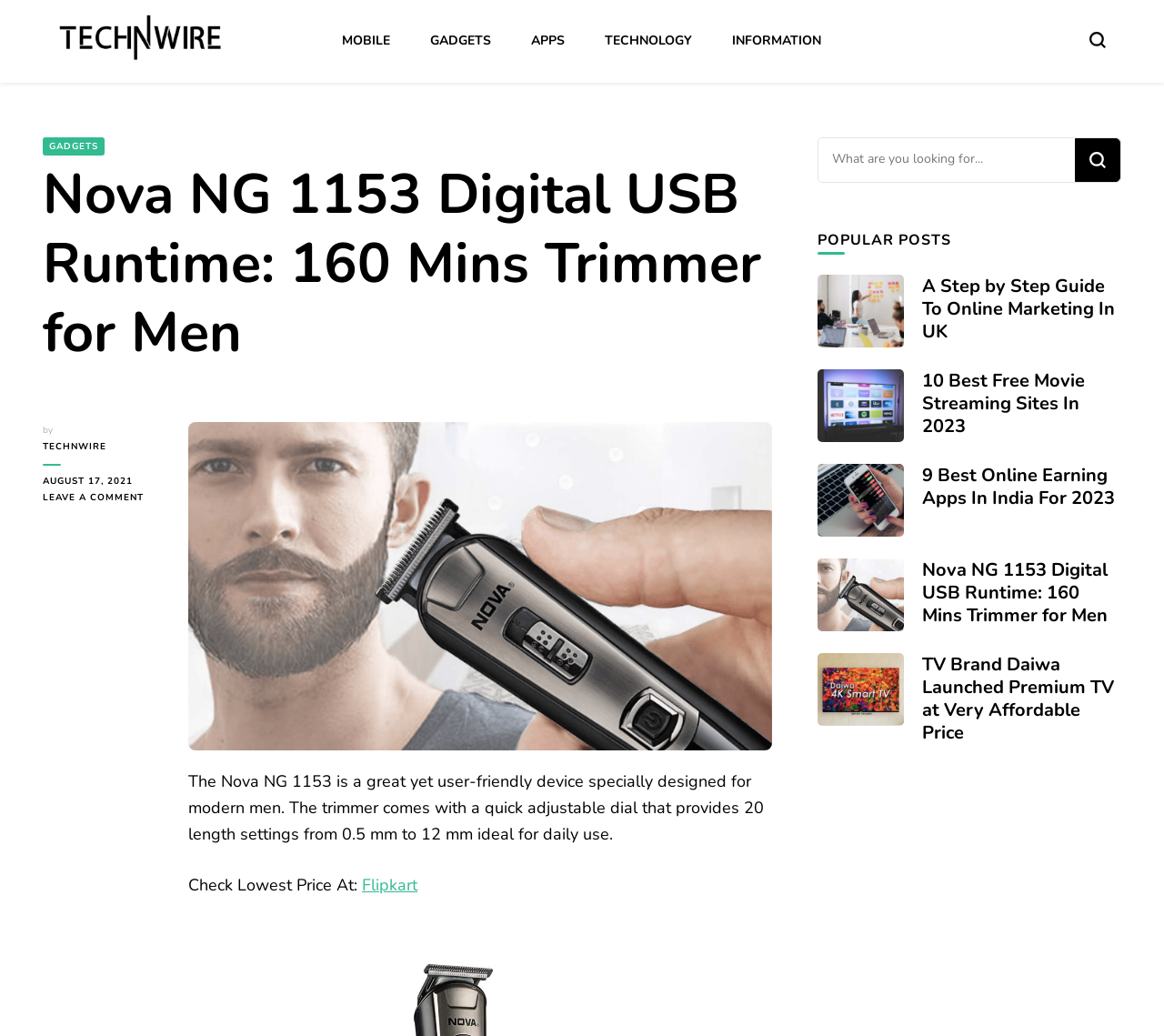Locate the bounding box coordinates of the clickable region to complete the following instruction: "Visit the GADGETS page."

[0.37, 0.031, 0.422, 0.048]